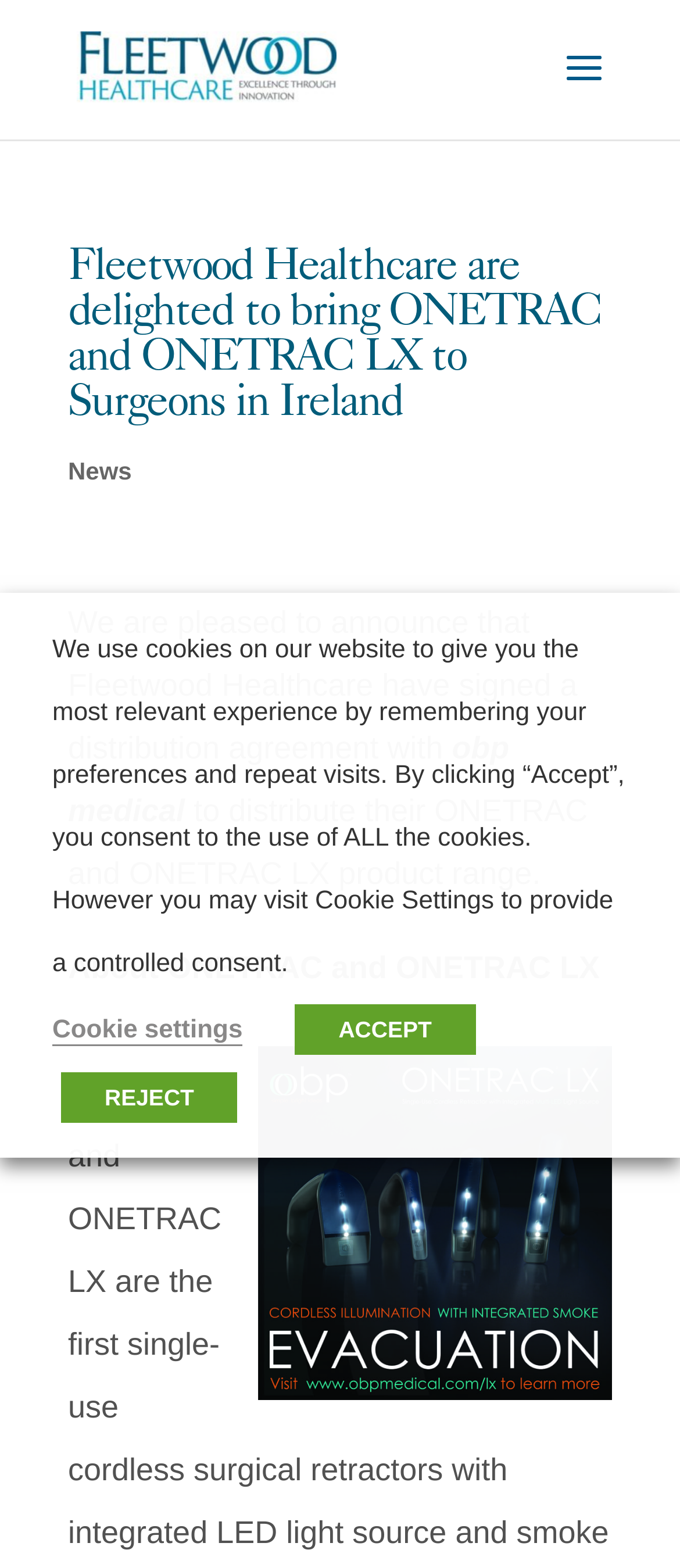Find the primary header on the webpage and provide its text.

Fleetwood Healthcare are delighted to bring ONETRAC and ONETRAC LX to Surgeons in Ireland